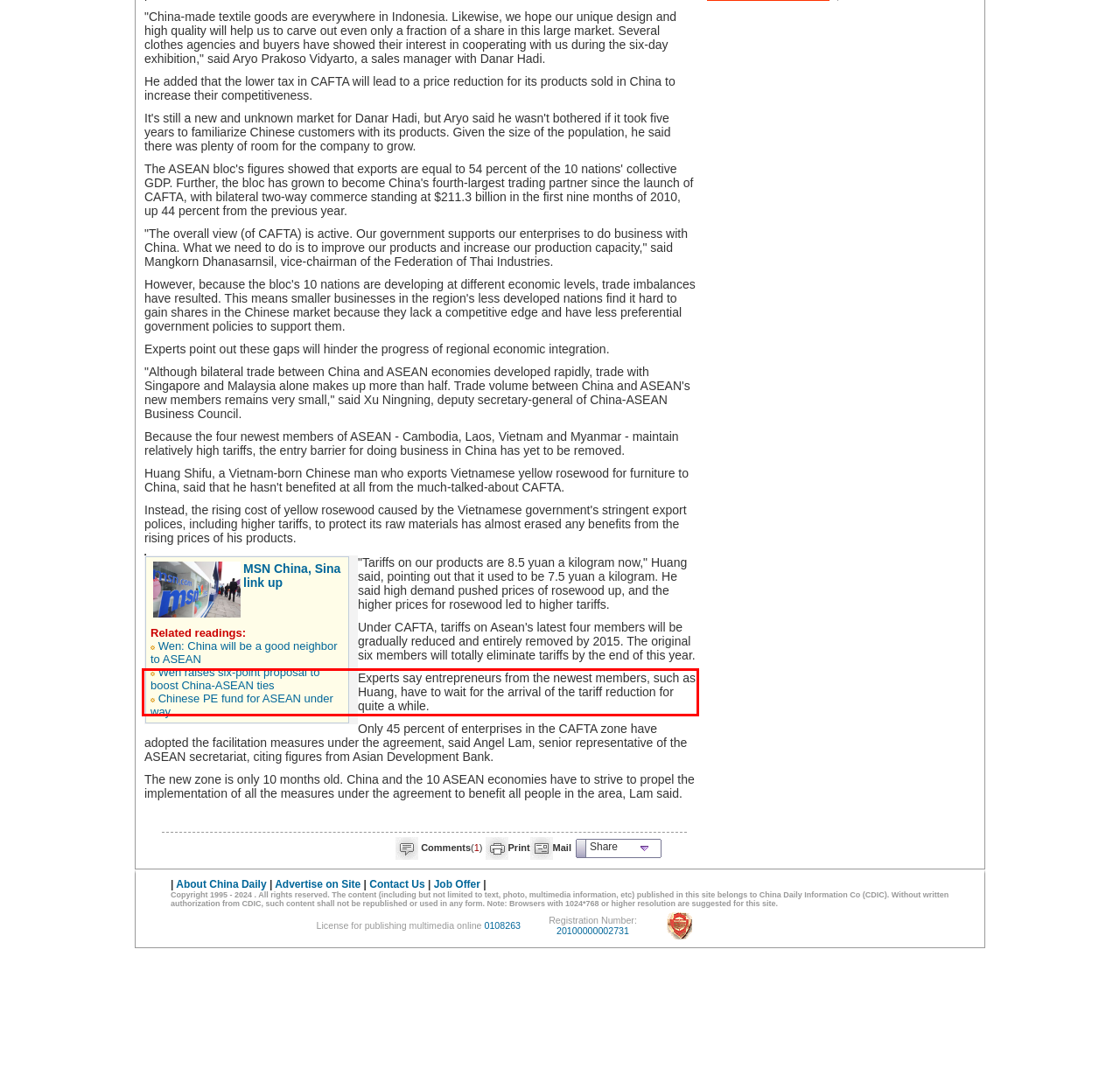Identify the text within the red bounding box on the webpage screenshot and generate the extracted text content.

Experts say entrepreneurs from the newest members, such as Huang, have to wait for the arrival of the tariff reduction for quite a while.